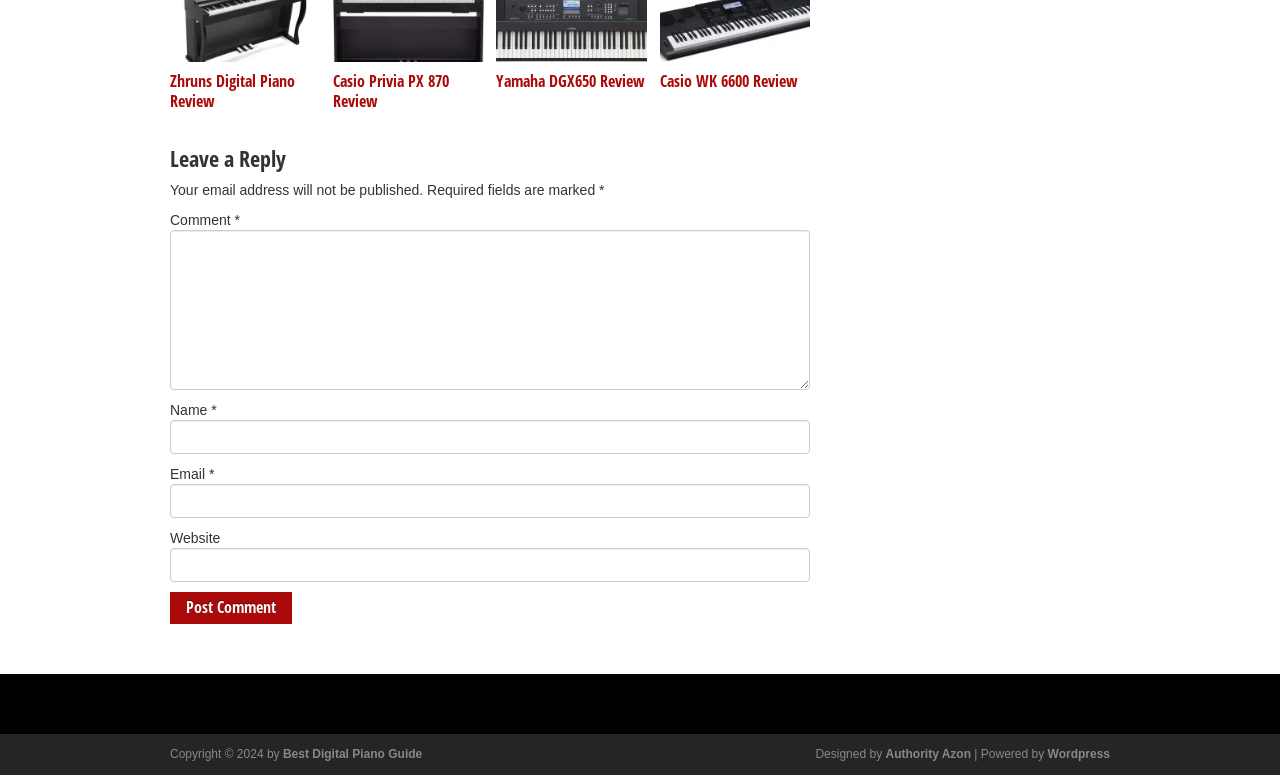Please identify the bounding box coordinates of the area that needs to be clicked to fulfill the following instruction: "Follow California Pony Cars on Facebook."

None